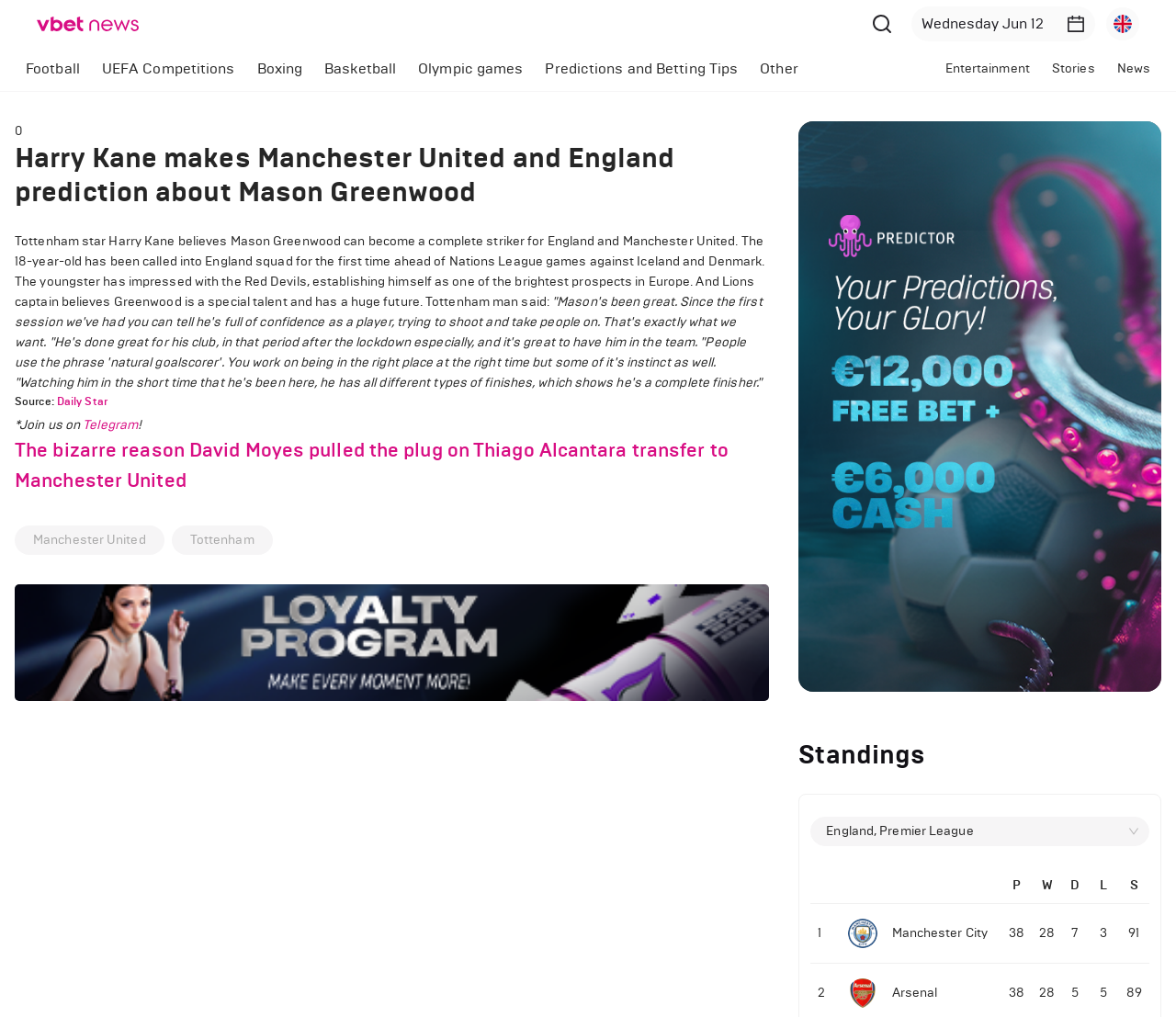Find the bounding box of the UI element described as: "Telegram". The bounding box coordinates should be given as four float values between 0 and 1, i.e., [left, top, right, bottom].

[0.07, 0.41, 0.117, 0.425]